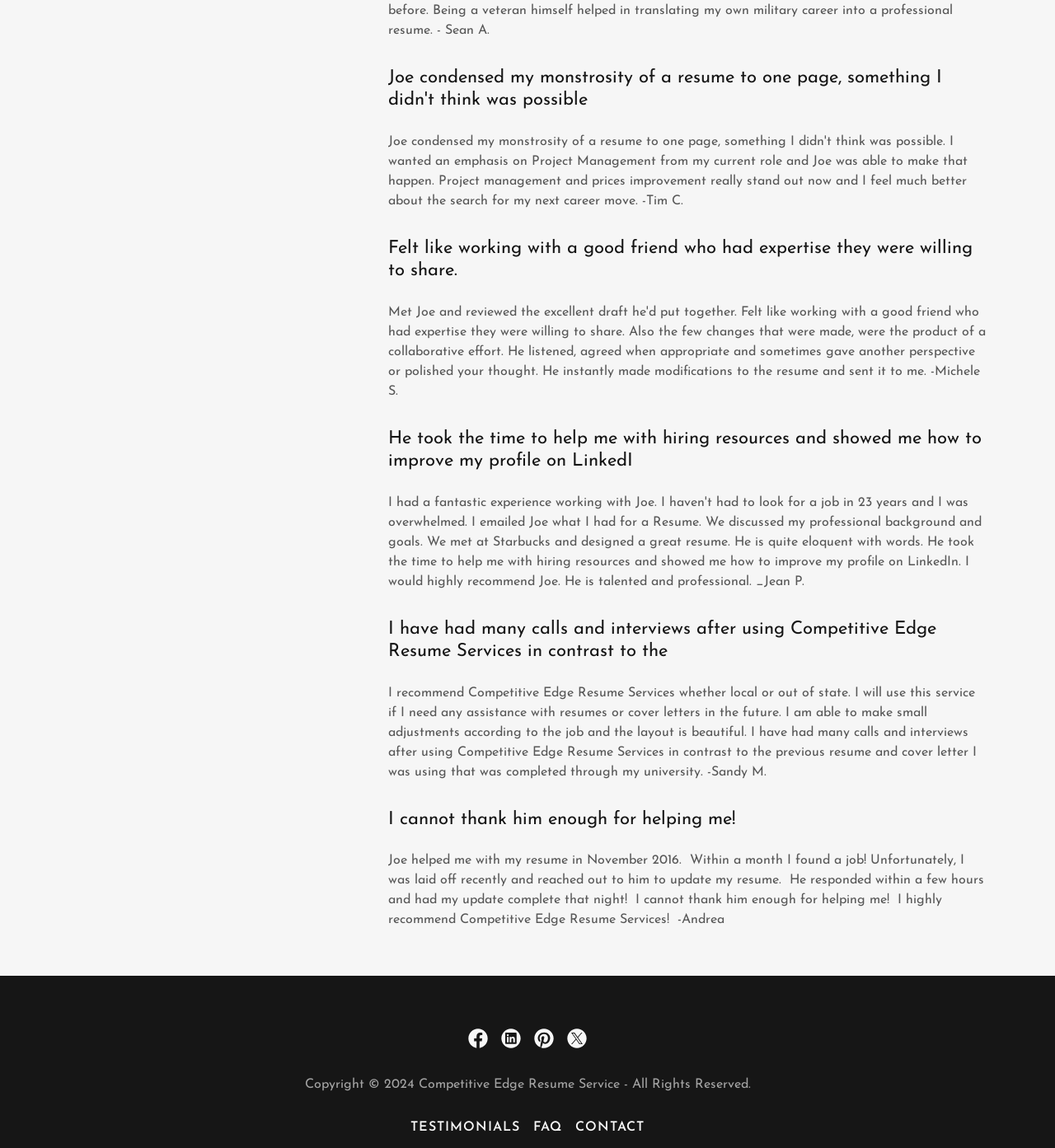Refer to the screenshot and answer the following question in detail:
What is the tone of the testimonials on this webpage?

The testimonials on the webpage are all positive, with users expressing gratitude and satisfaction with the services provided by Competitive Edge Resume Services.